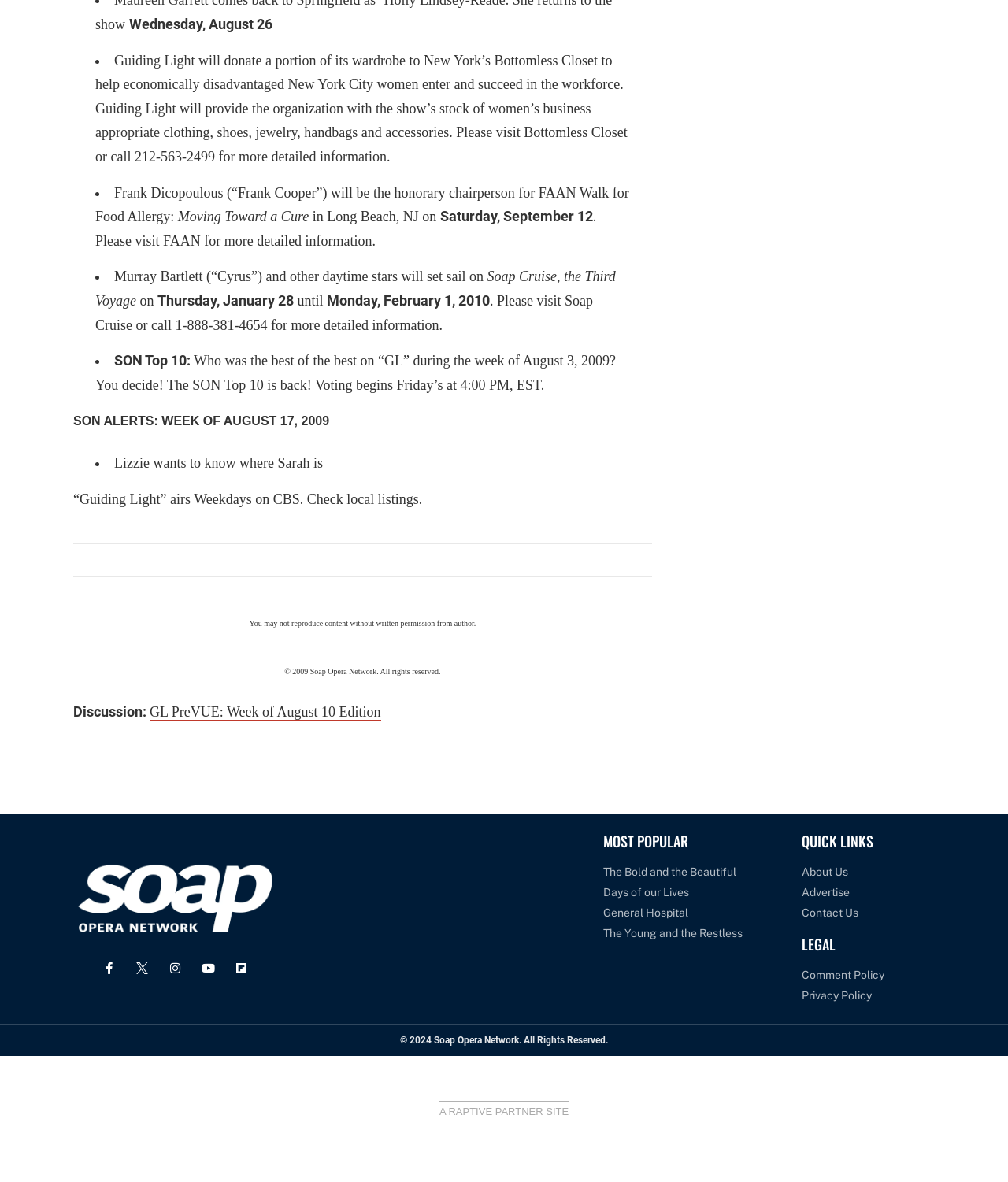Please locate the bounding box coordinates of the element that needs to be clicked to achieve the following instruction: "Get in touch for marketing and sponsorship packages". The coordinates should be four float numbers between 0 and 1, i.e., [left, top, right, bottom].

None